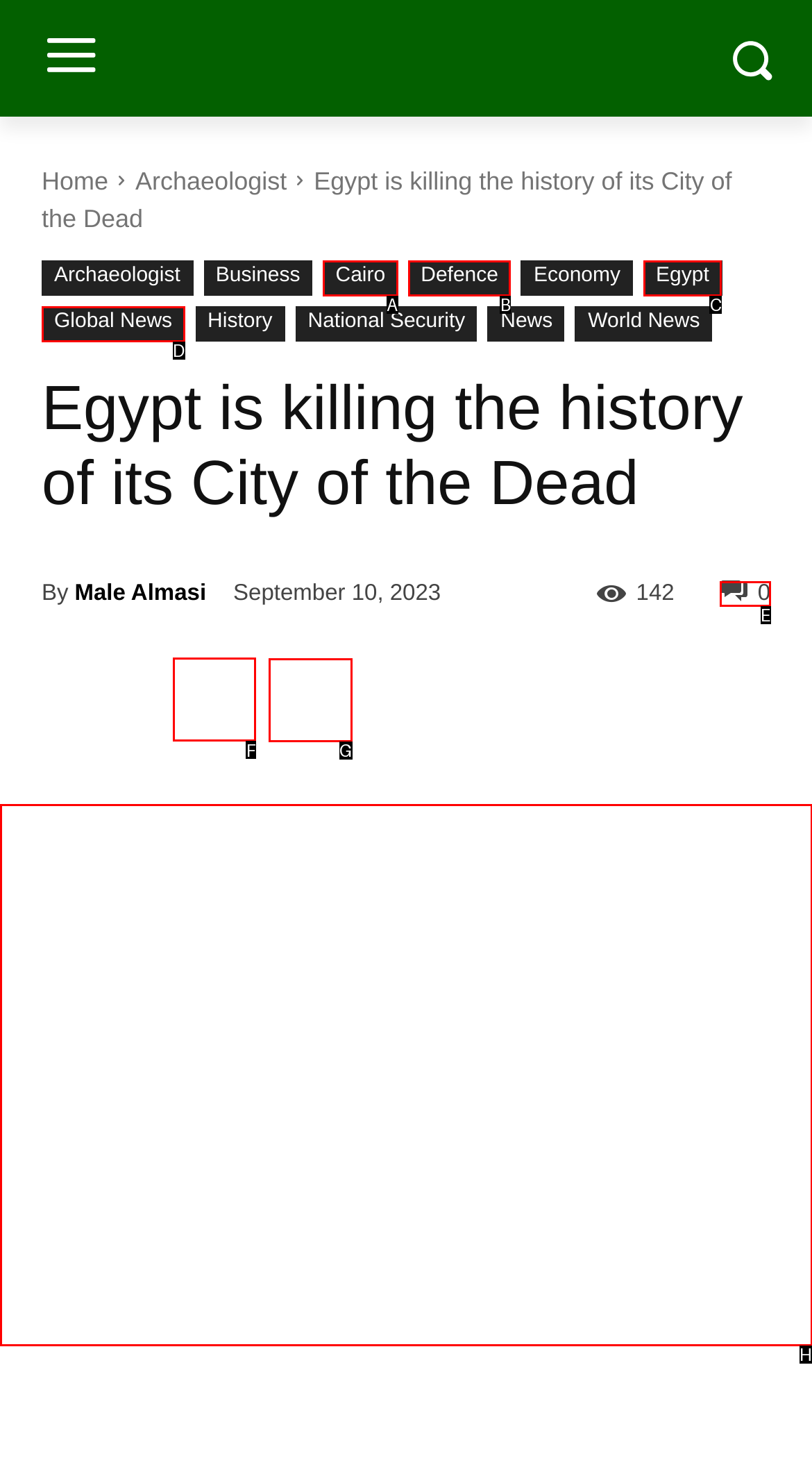Given the instruction: Share the article on social media, which HTML element should you click on?
Answer with the letter that corresponds to the correct option from the choices available.

F